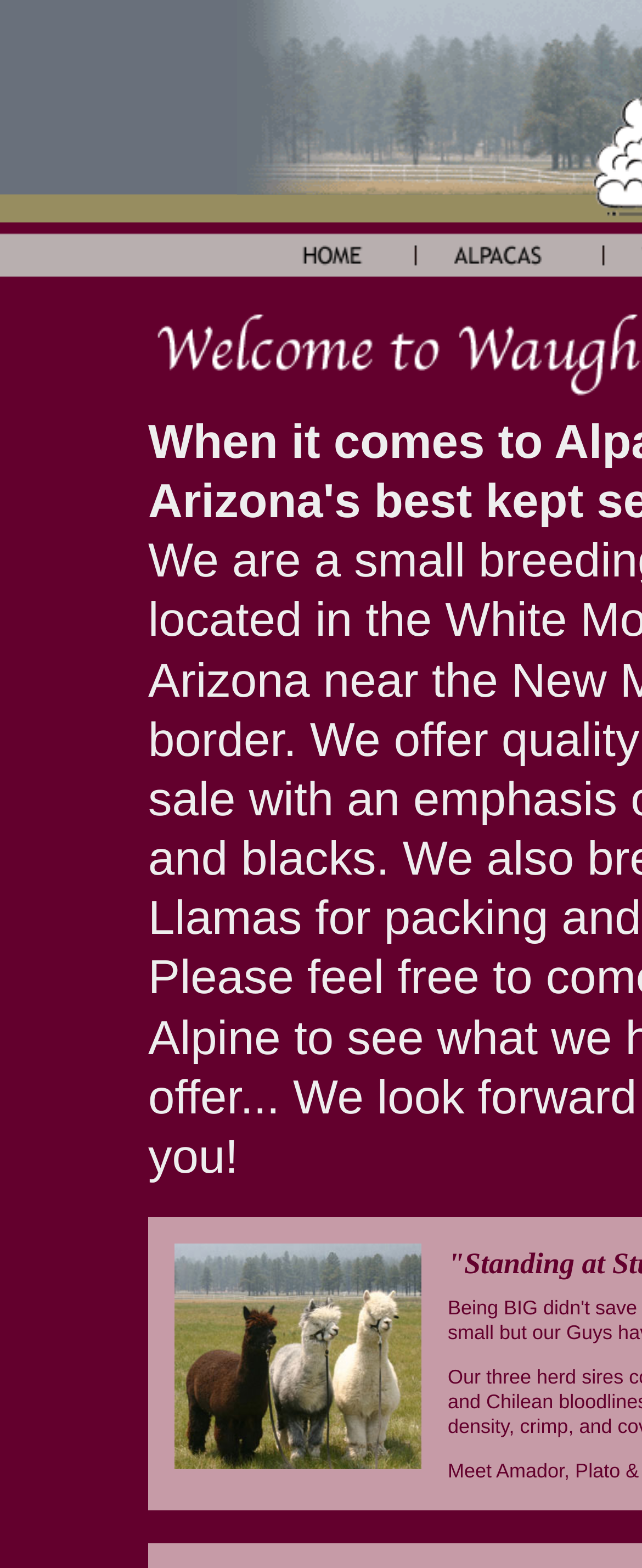Please provide a short answer using a single word or phrase for the question:
What is the color of the alpacas?

Black and gray